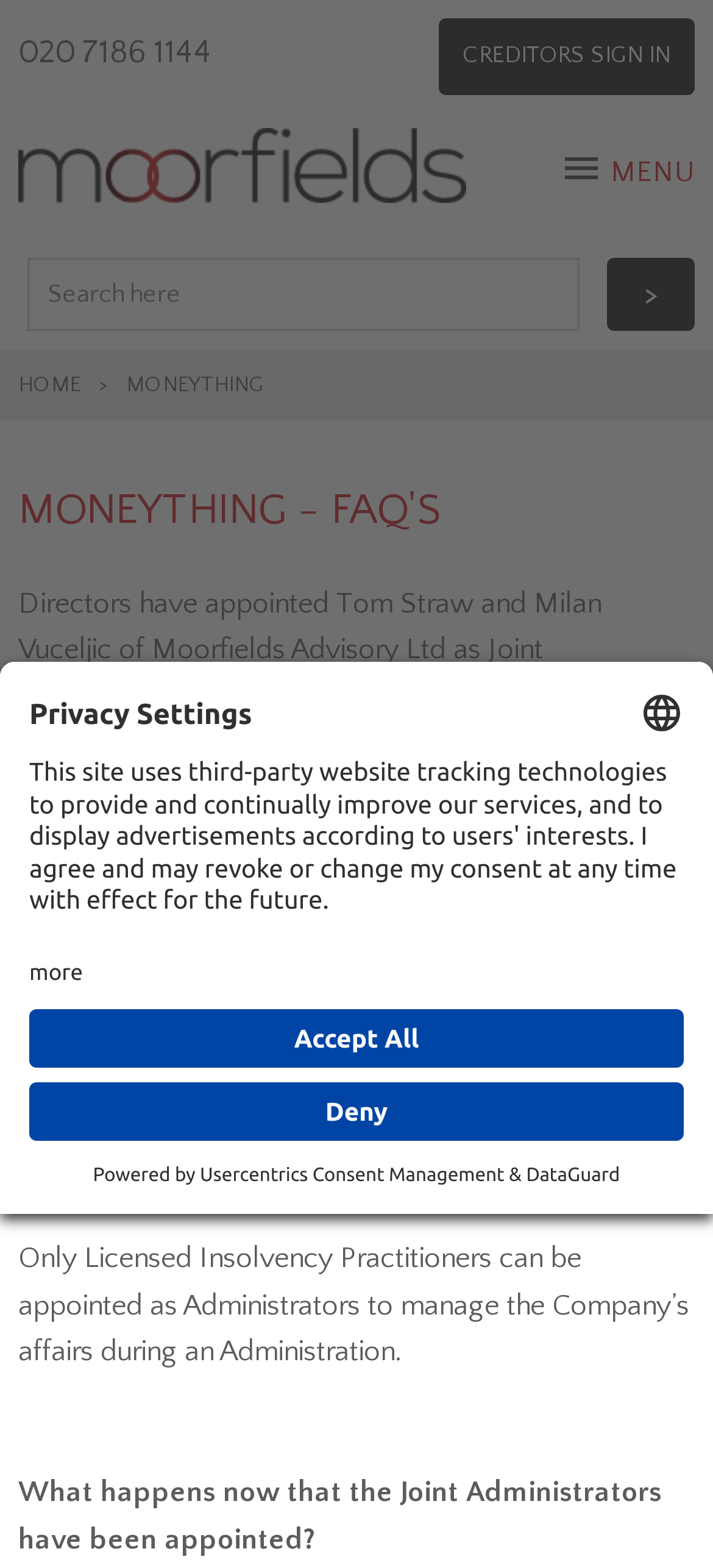Please determine the bounding box coordinates of the area that needs to be clicked to complete this task: 'Call the phone number'. The coordinates must be four float numbers between 0 and 1, formatted as [left, top, right, bottom].

[0.026, 0.022, 0.297, 0.045]